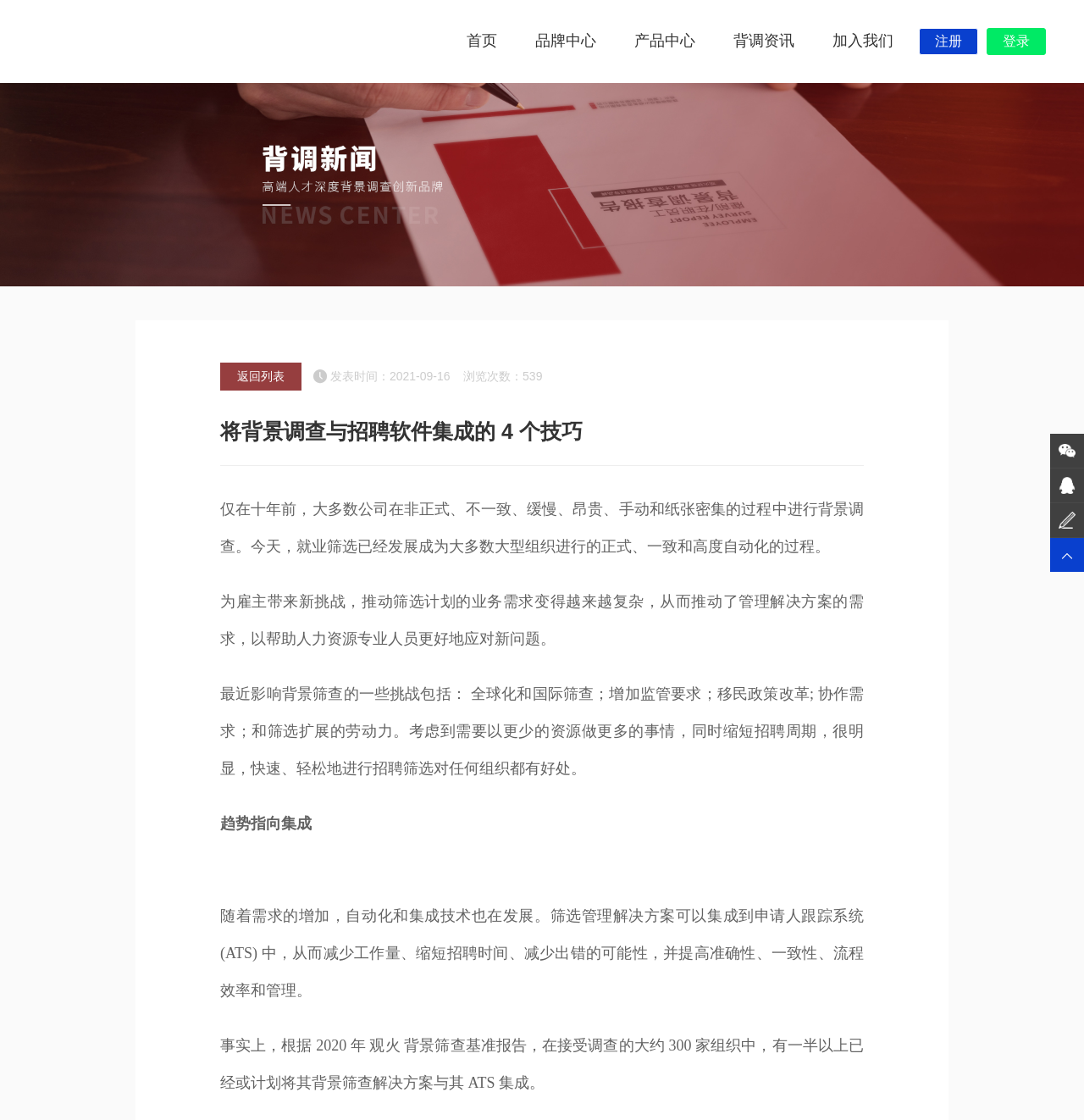Locate the bounding box coordinates of the element that should be clicked to execute the following instruction: "view brand center".

[0.478, 0.0, 0.566, 0.073]